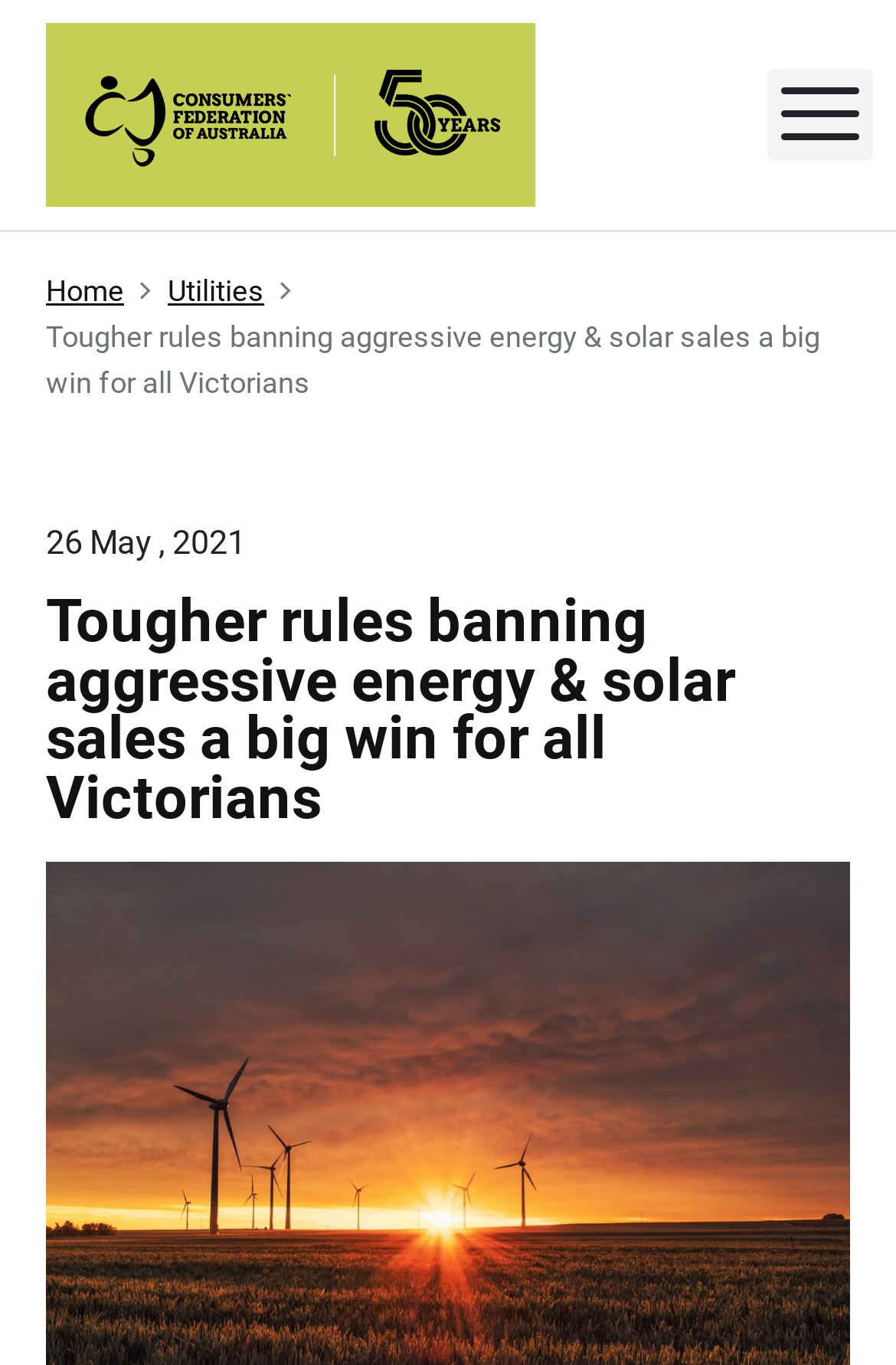What type of navigation is available on the webpage?
Can you offer a detailed and complete answer to this question?

The navigation type can be identified by the 'Breadcrumbs' label above the links 'Home' and 'Utilities', which suggests that the webpage uses breadcrumbs navigation.